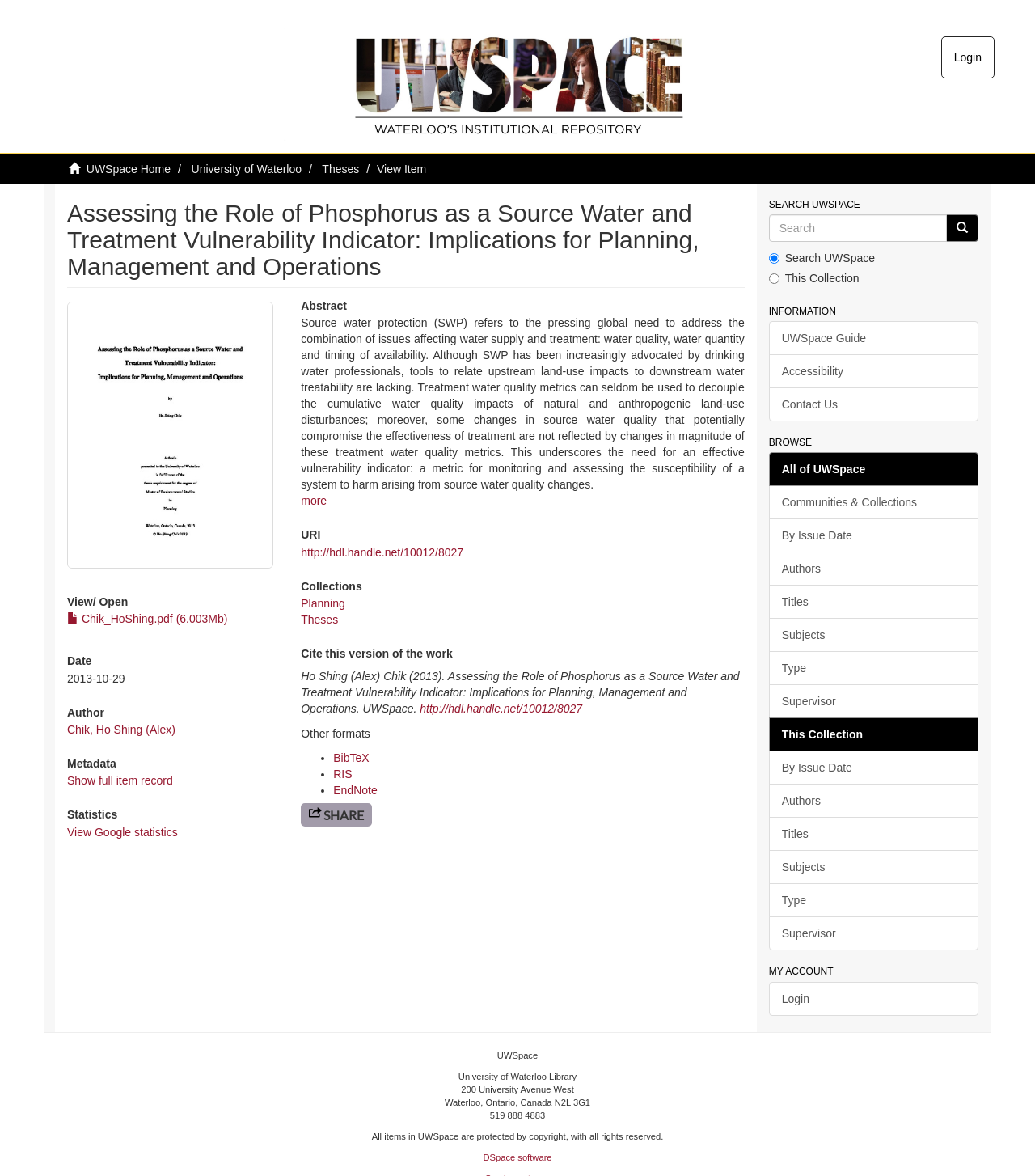Find the bounding box coordinates of the element's region that should be clicked in order to follow the given instruction: "View item". The coordinates should consist of four float numbers between 0 and 1, i.e., [left, top, right, bottom].

[0.364, 0.138, 0.412, 0.149]